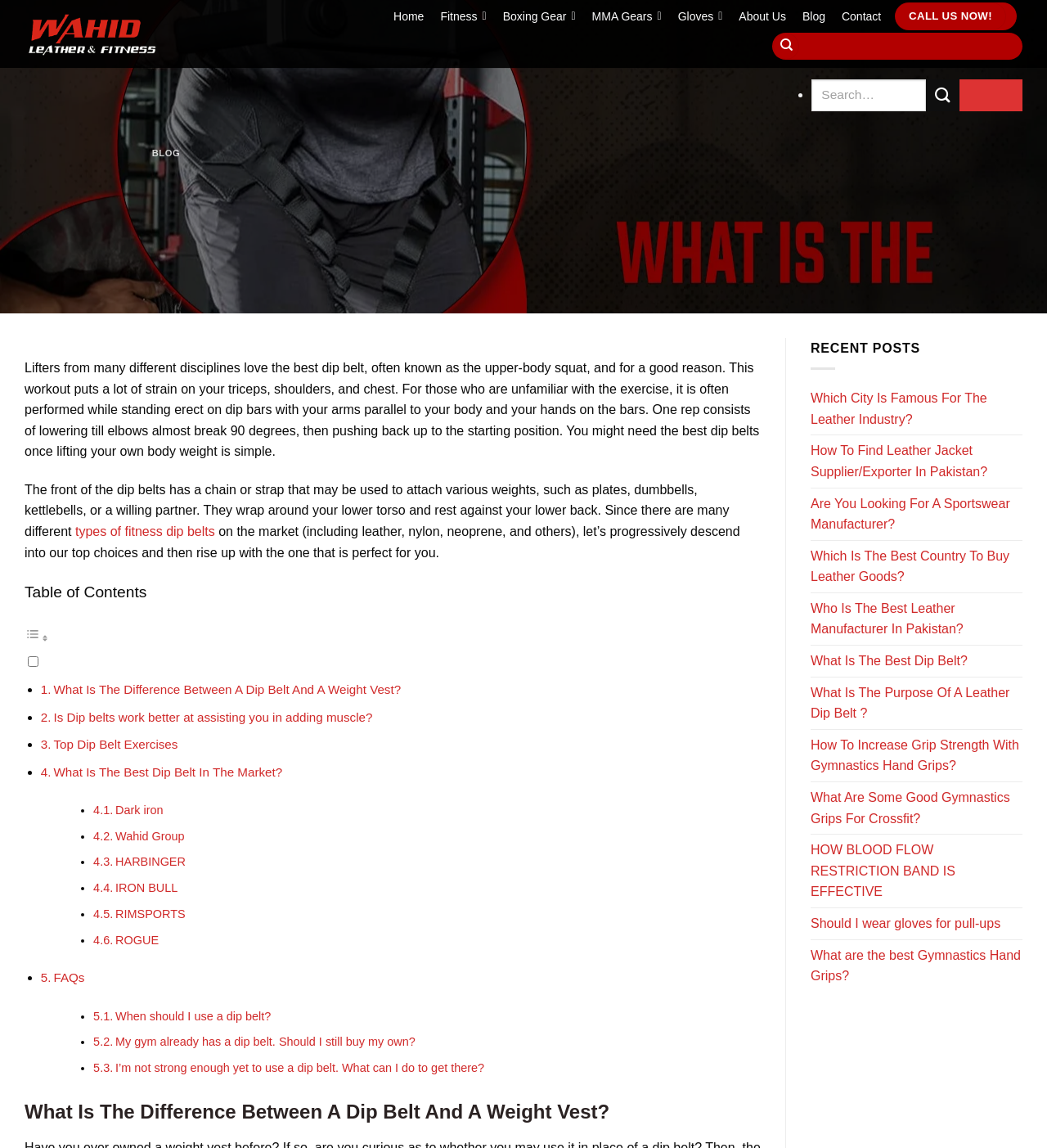Please specify the bounding box coordinates of the element that should be clicked to execute the given instruction: 'Go to the top of the page'. Ensure the coordinates are four float numbers between 0 and 1, expressed as [left, top, right, bottom].

[0.953, 0.879, 0.983, 0.906]